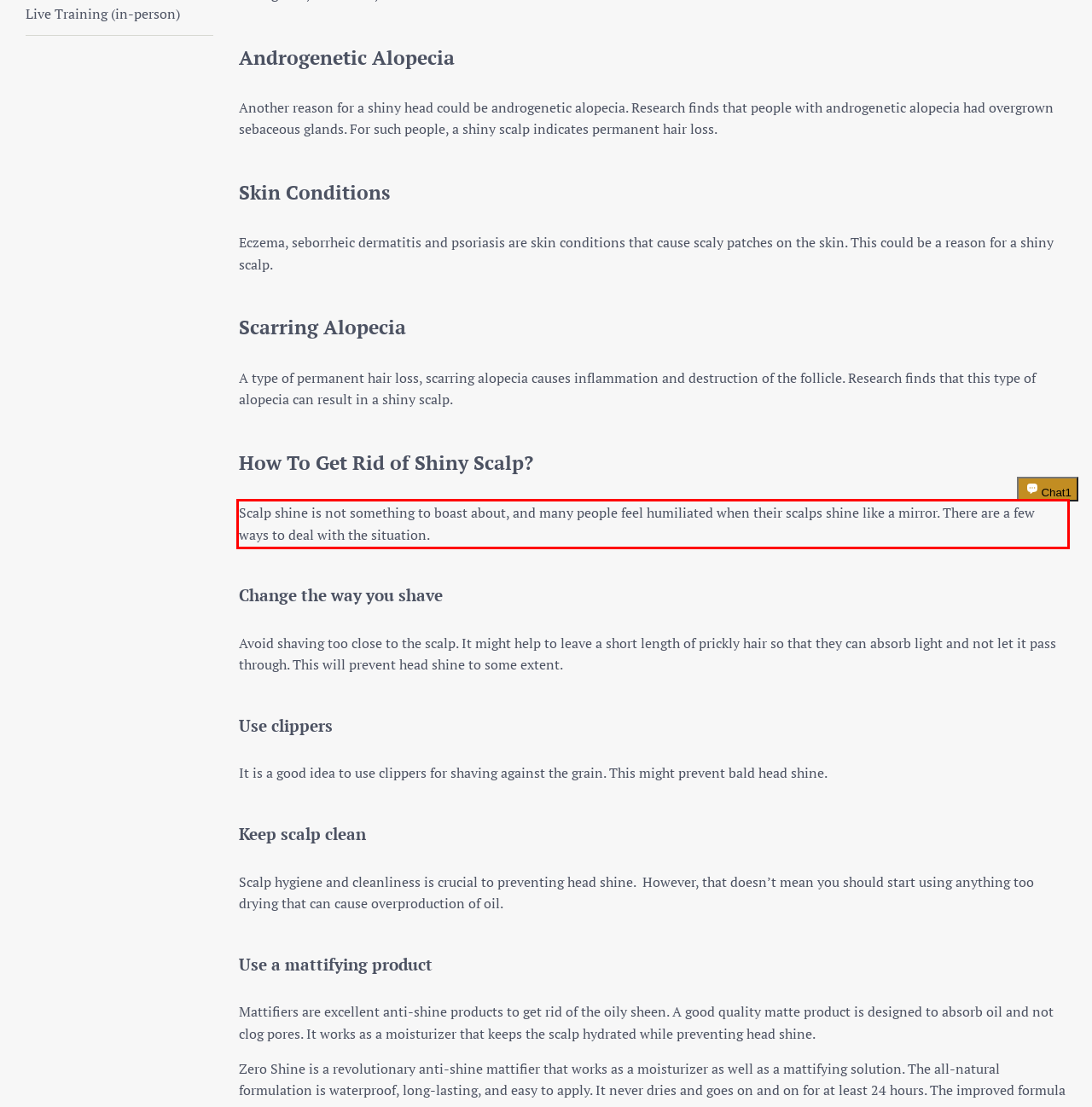You are given a screenshot showing a webpage with a red bounding box. Perform OCR to capture the text within the red bounding box.

Scalp shine is not something to boast about, and many people feel humiliated when their scalps shine like a mirror. There are a few ways to deal with the situation.